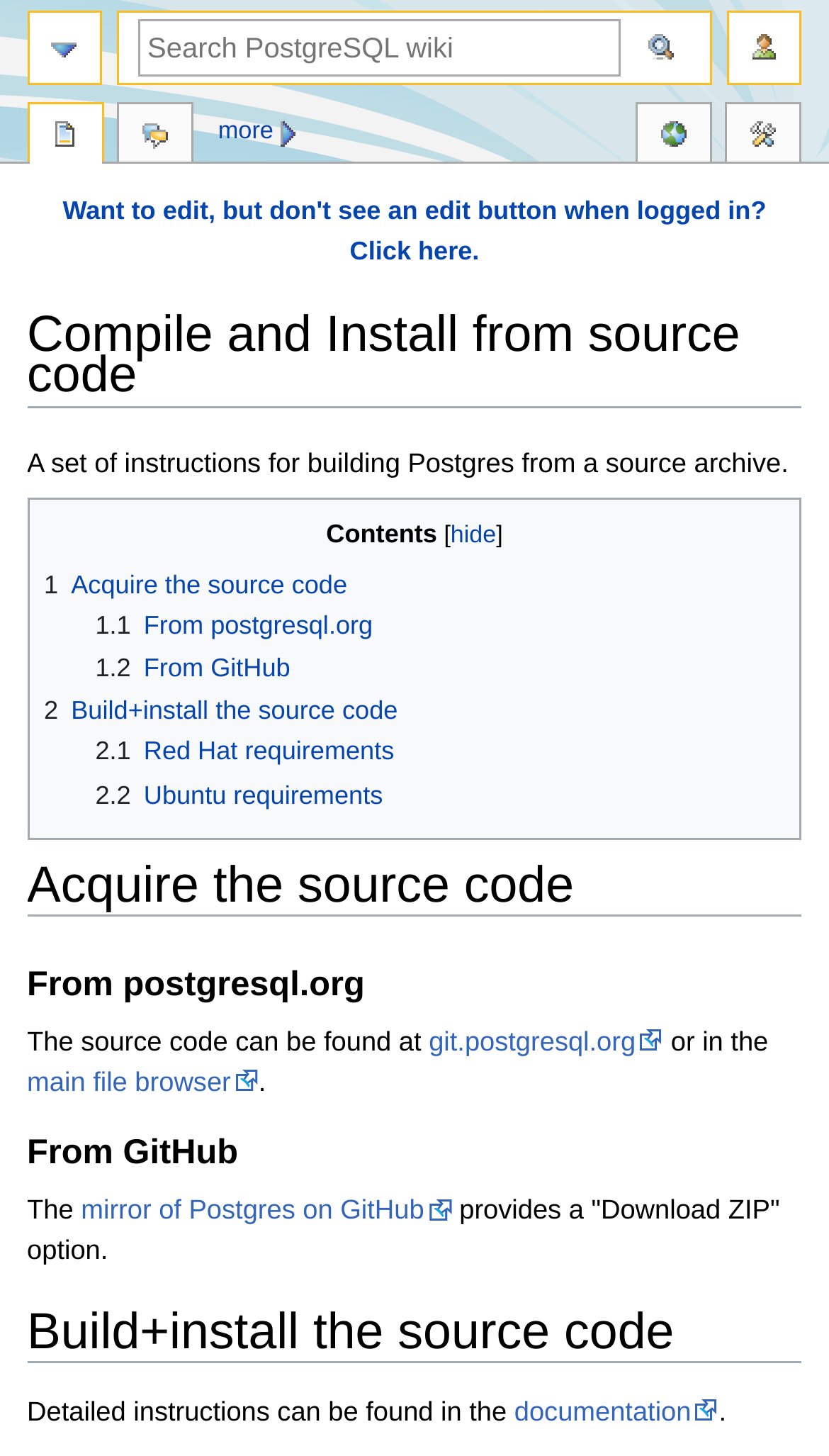Determine the bounding box coordinates of the clickable element to complete this instruction: "Read about recommended daily dose of calcium". Provide the coordinates in the format of four float numbers between 0 and 1, [left, top, right, bottom].

None